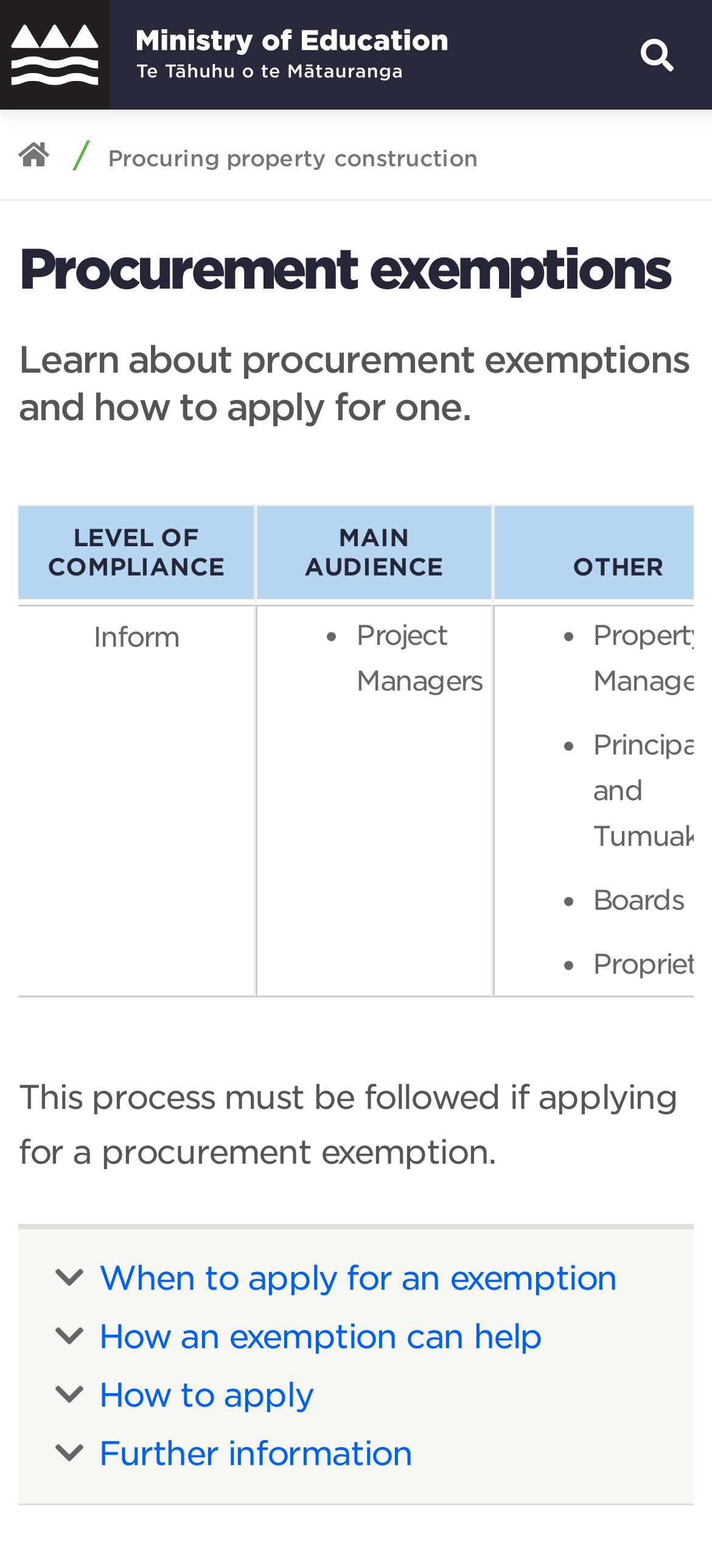Examine the screenshot and answer the question in as much detail as possible: How many links are available to learn more about procurement exemptions?

Upon examining the webpage content, I found four links that provide additional information about procurement exemptions. These links are 'When to apply for an exemption', 'How an exemption can help', 'How to apply', and 'Further information'.